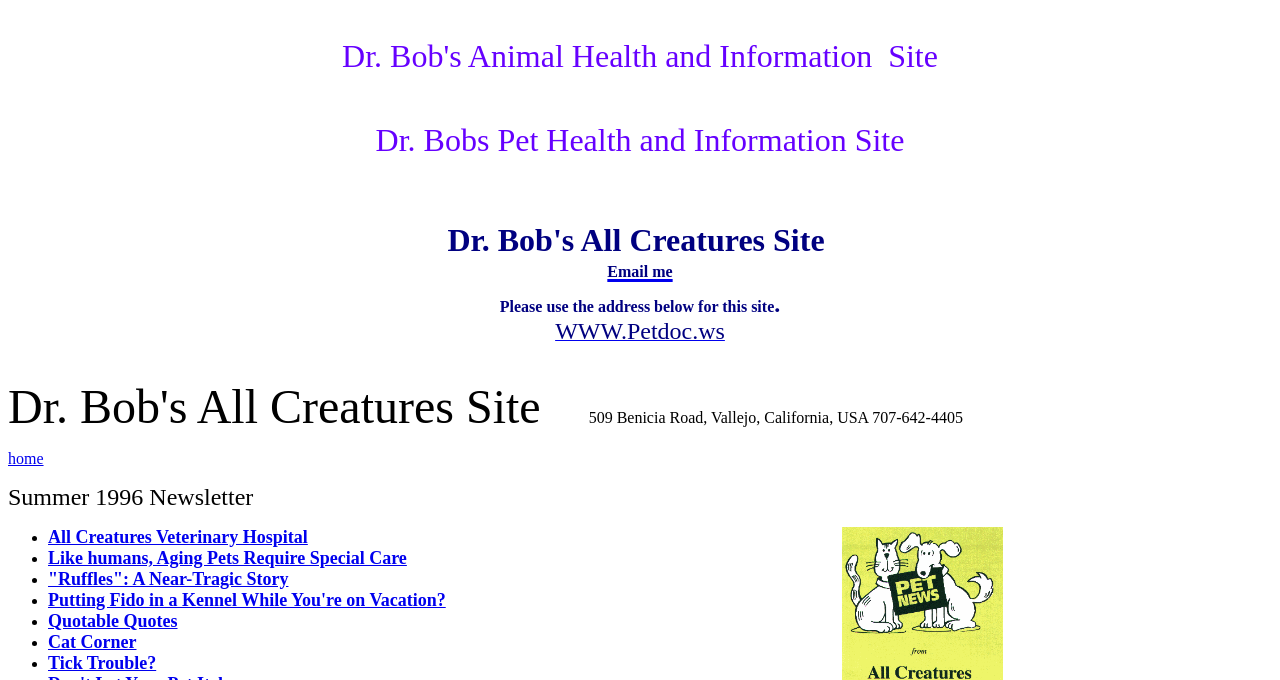Based on the image, give a detailed response to the question: What is the phone number of the address?

I found the answer by looking at the static text on the webpage, specifically the one that says '509 Benicia Road, Vallejo, California, USA 707-642-4405' which contains the phone number.